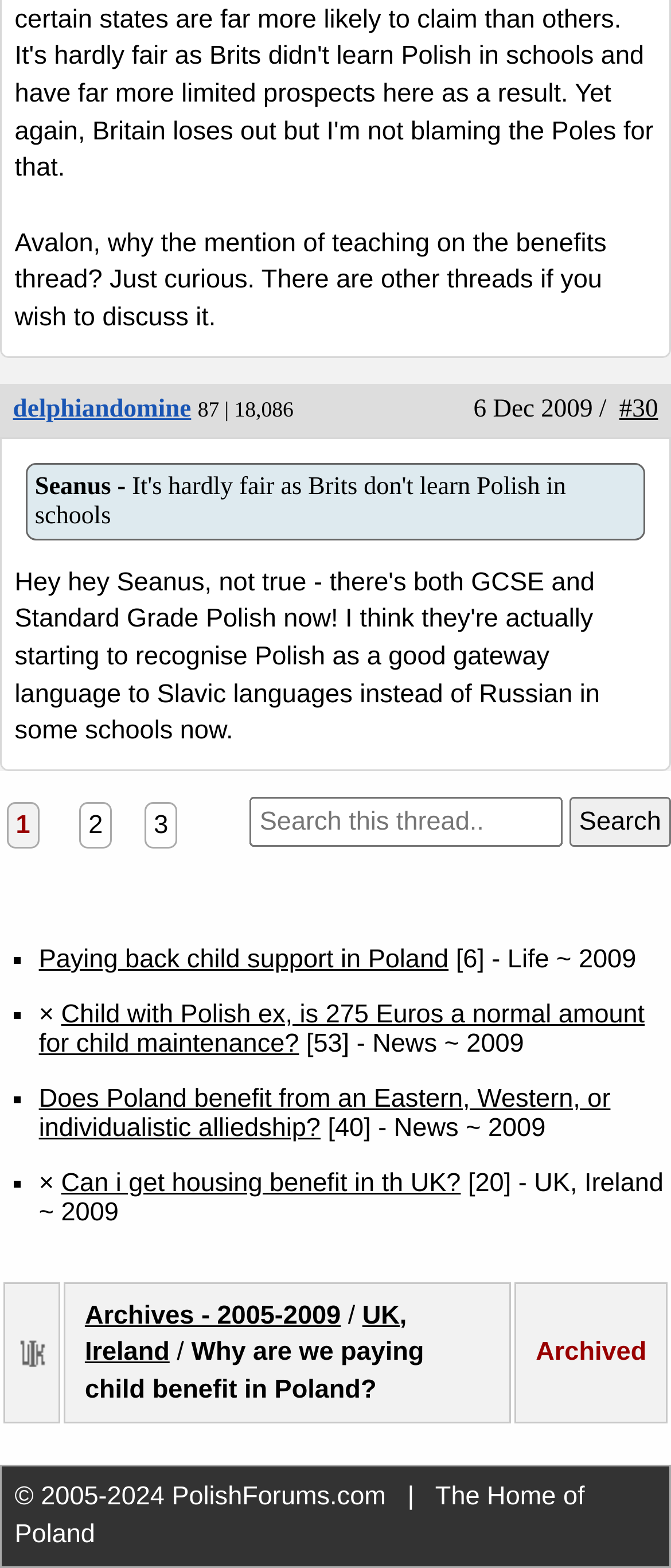Please predict the bounding box coordinates of the element's region where a click is necessary to complete the following instruction: "Search for a topic". The coordinates should be represented by four float numbers between 0 and 1, i.e., [left, top, right, bottom].

[0.372, 0.509, 0.838, 0.54]